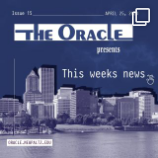Please look at the image and answer the question with a detailed explanation: What is the title of the publication?

The title of the publication is THE ORACLE, which is prominently displayed on the cover. The caption mentions that the title 'THE ORACLE presents' is written in bold letters, indicating that THE ORACLE is the main title of the publication.